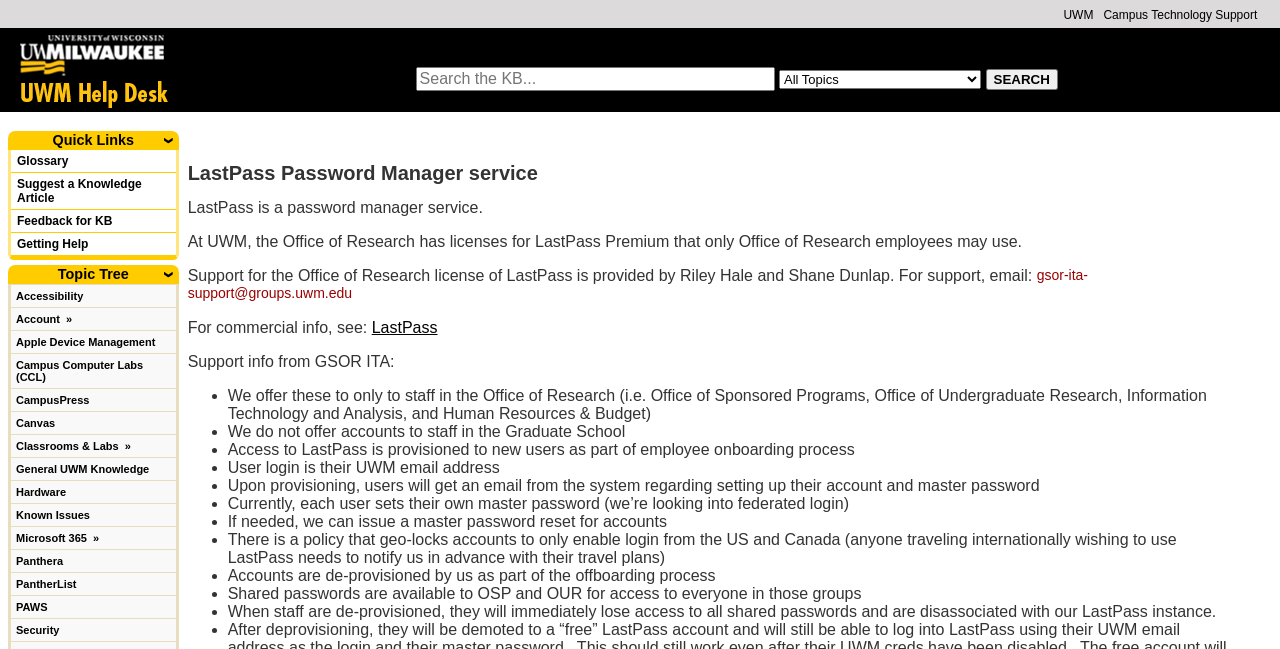From the image, can you give a detailed response to the question below:
How are accounts de-provisioned?

According to the webpage, accounts are de-provisioned by the system as part of the offboarding process, which means that when an employee leaves the organization, their LastPass account is automatically de-provisioned.